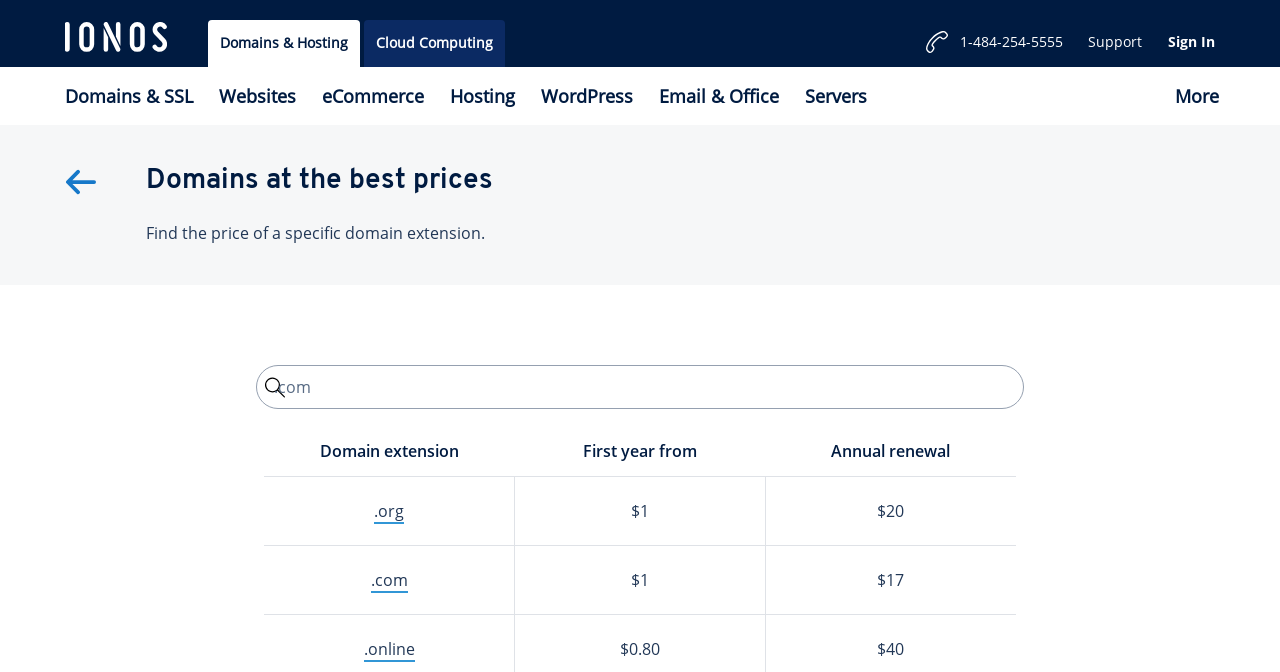Respond to the question below with a single word or phrase:
What is the first year price for .org domains?

$1